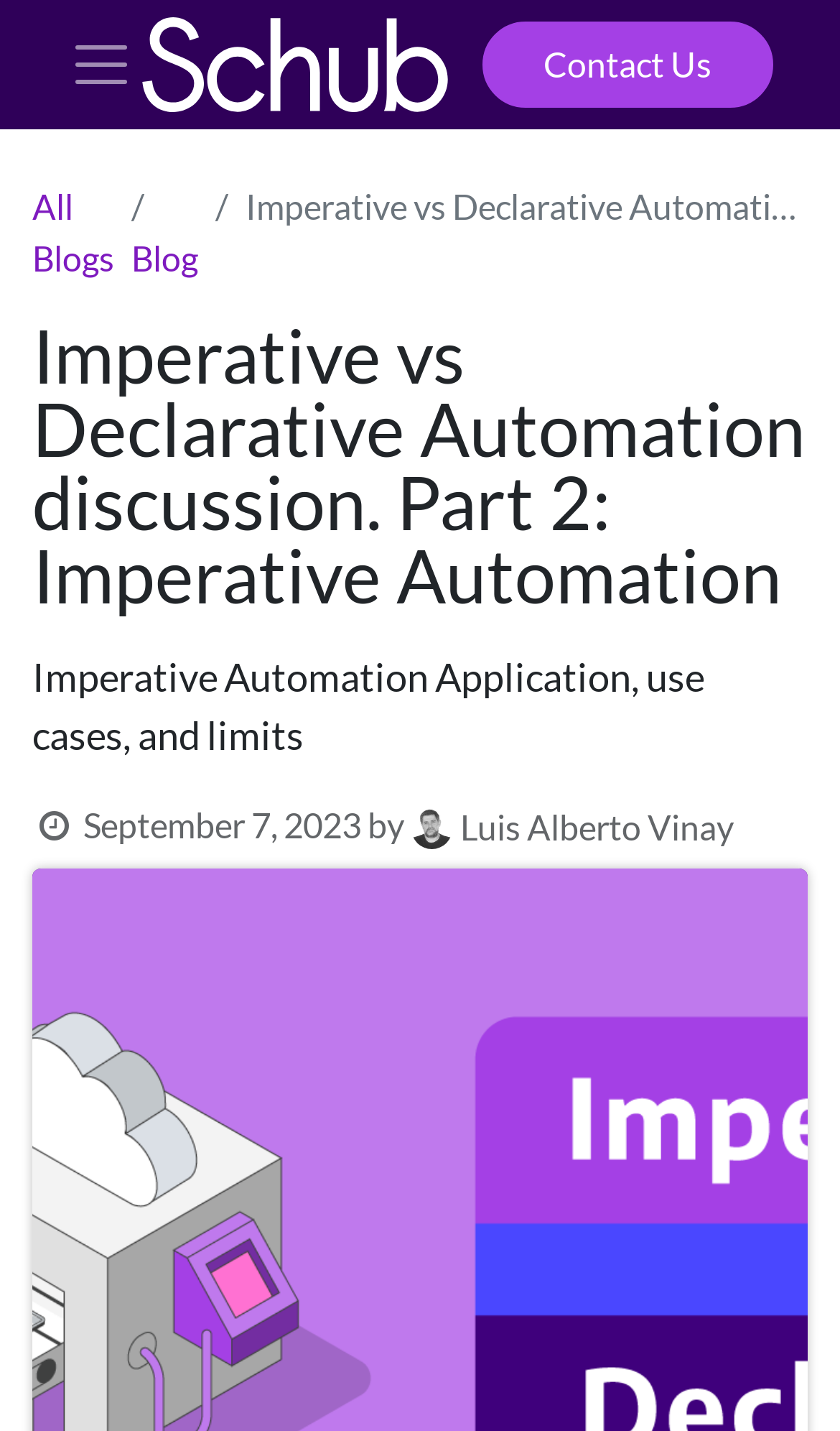Extract the main title from the webpage and generate its text.

Imperative vs Declarative Automation discussion. Part 2: Imperative Automation